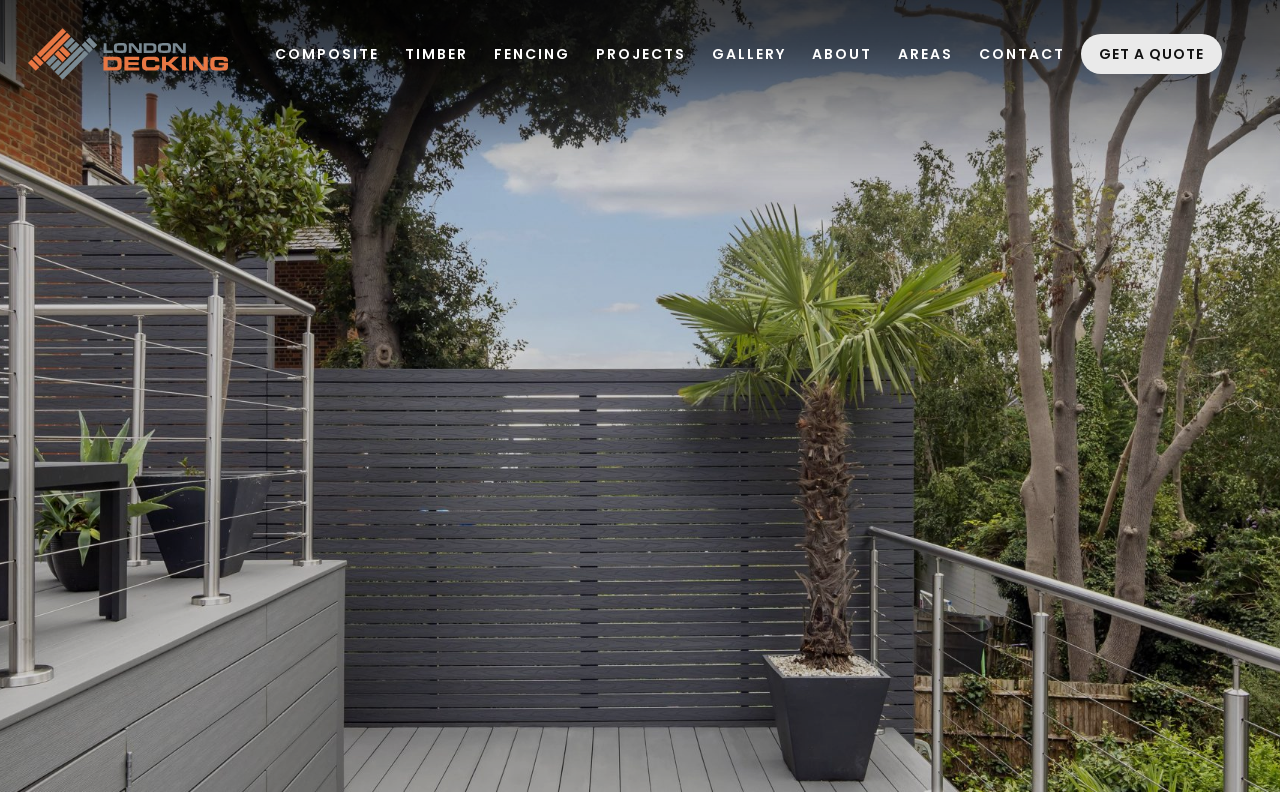Locate the bounding box coordinates of the clickable region to complete the following instruction: "Click on the composite decking link."

[0.207, 0.056, 0.304, 0.081]